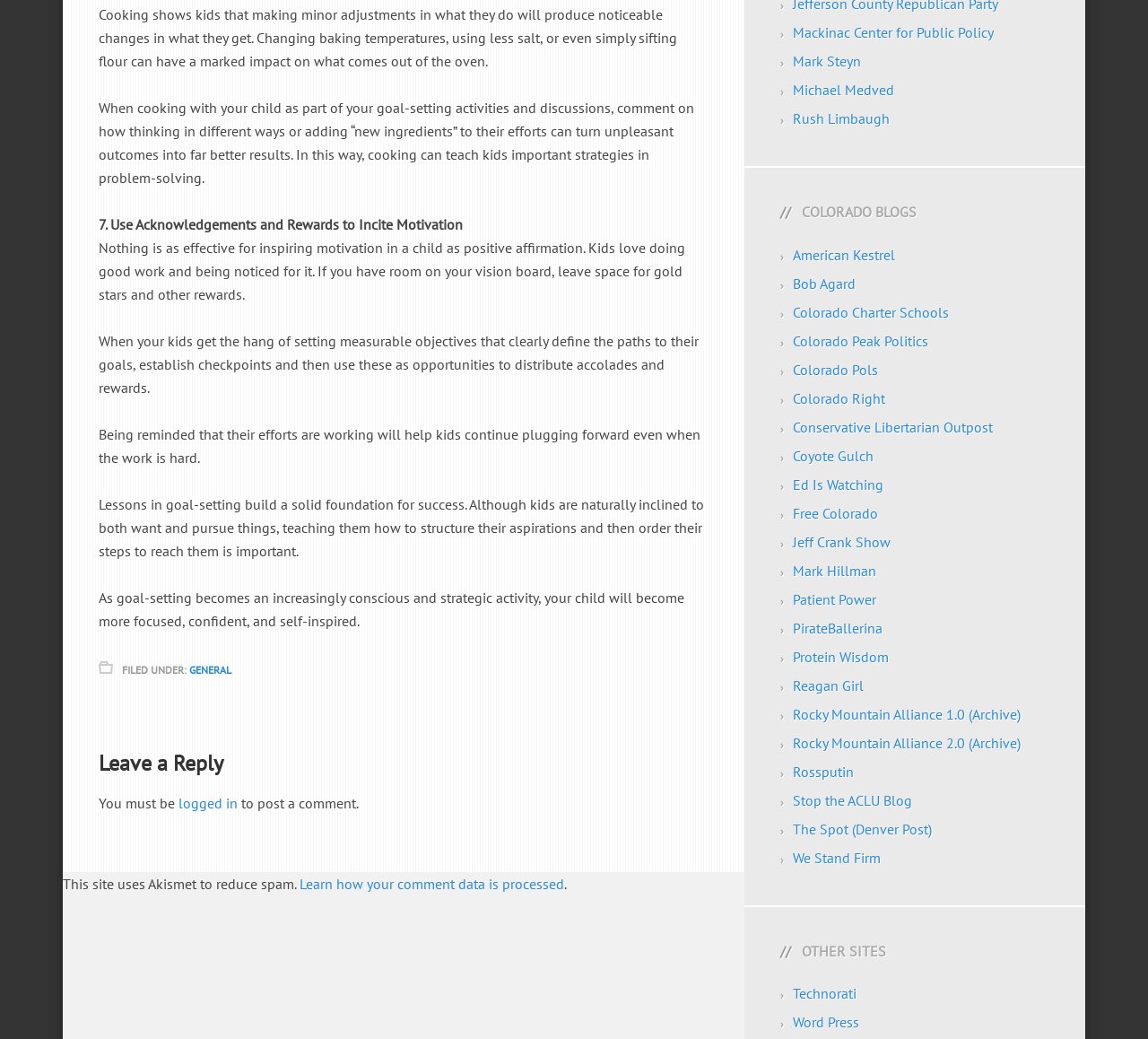Respond with a single word or short phrase to the following question: 
What is the category of the links listed at the bottom of the webpage?

Blogs and websites